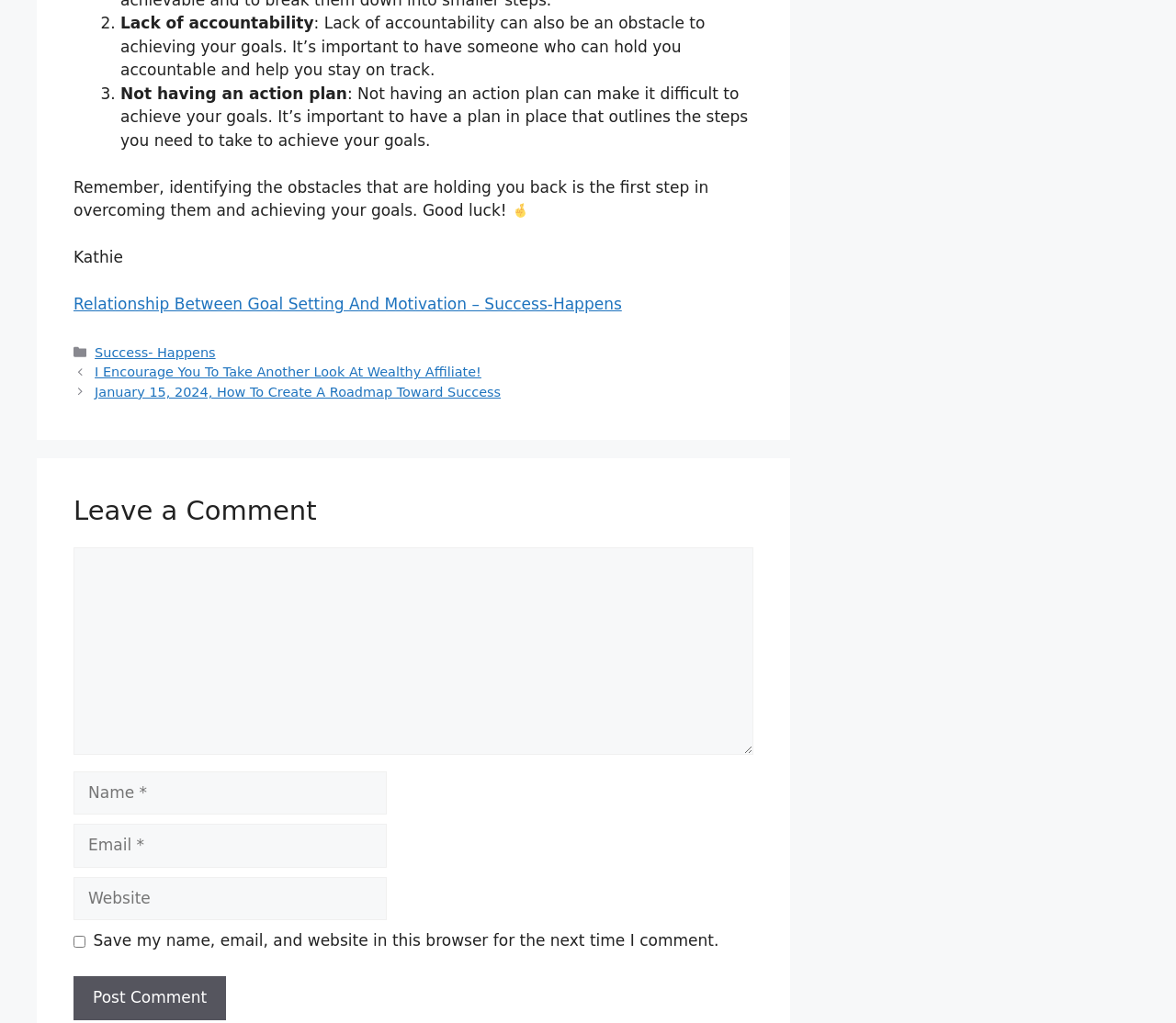Provide the bounding box coordinates for the UI element that is described as: "parent_node: Comment name="comment"".

[0.062, 0.535, 0.641, 0.738]